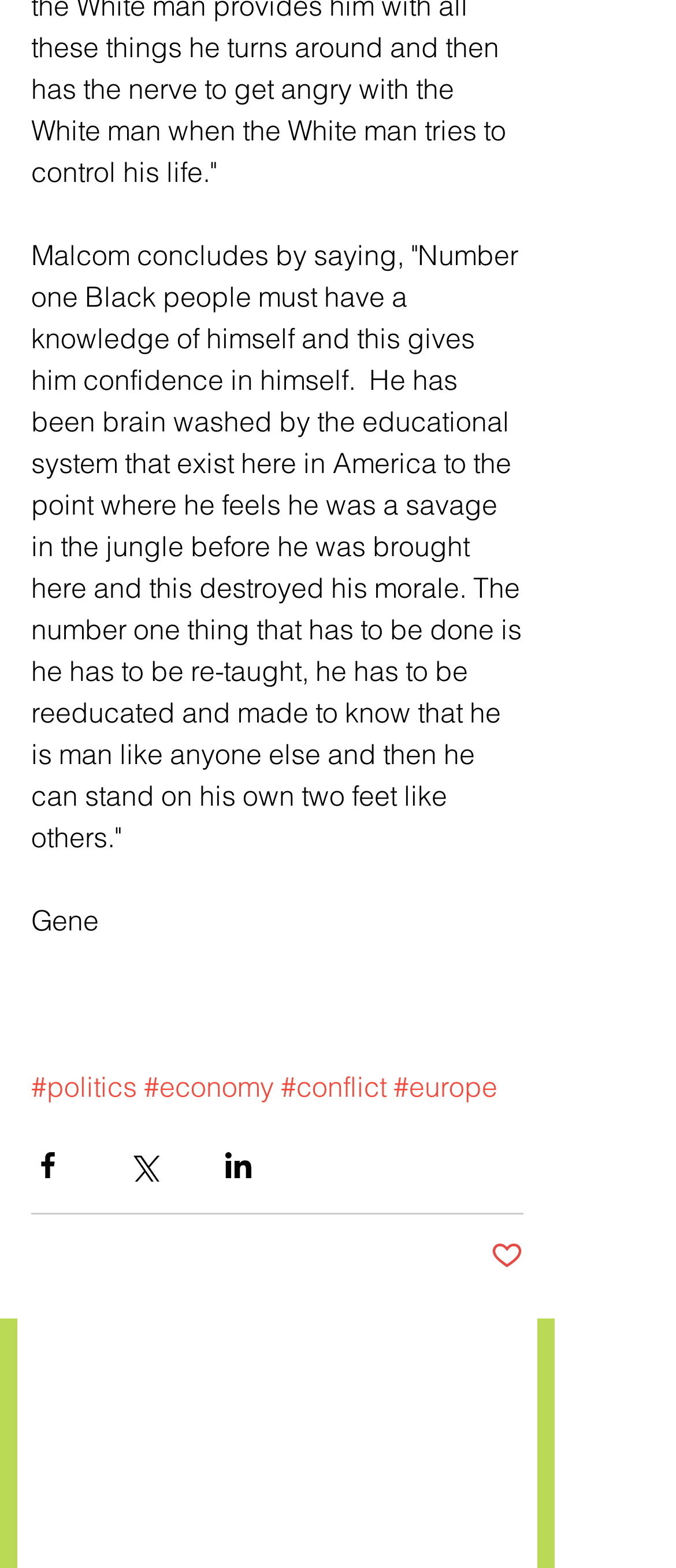How many social media sharing buttons are there?
Please respond to the question with as much detail as possible.

There are three social media sharing buttons, namely 'Share via Facebook', 'Share via Twitter', and 'Share via LinkedIn', which are located at the bottom of the page.